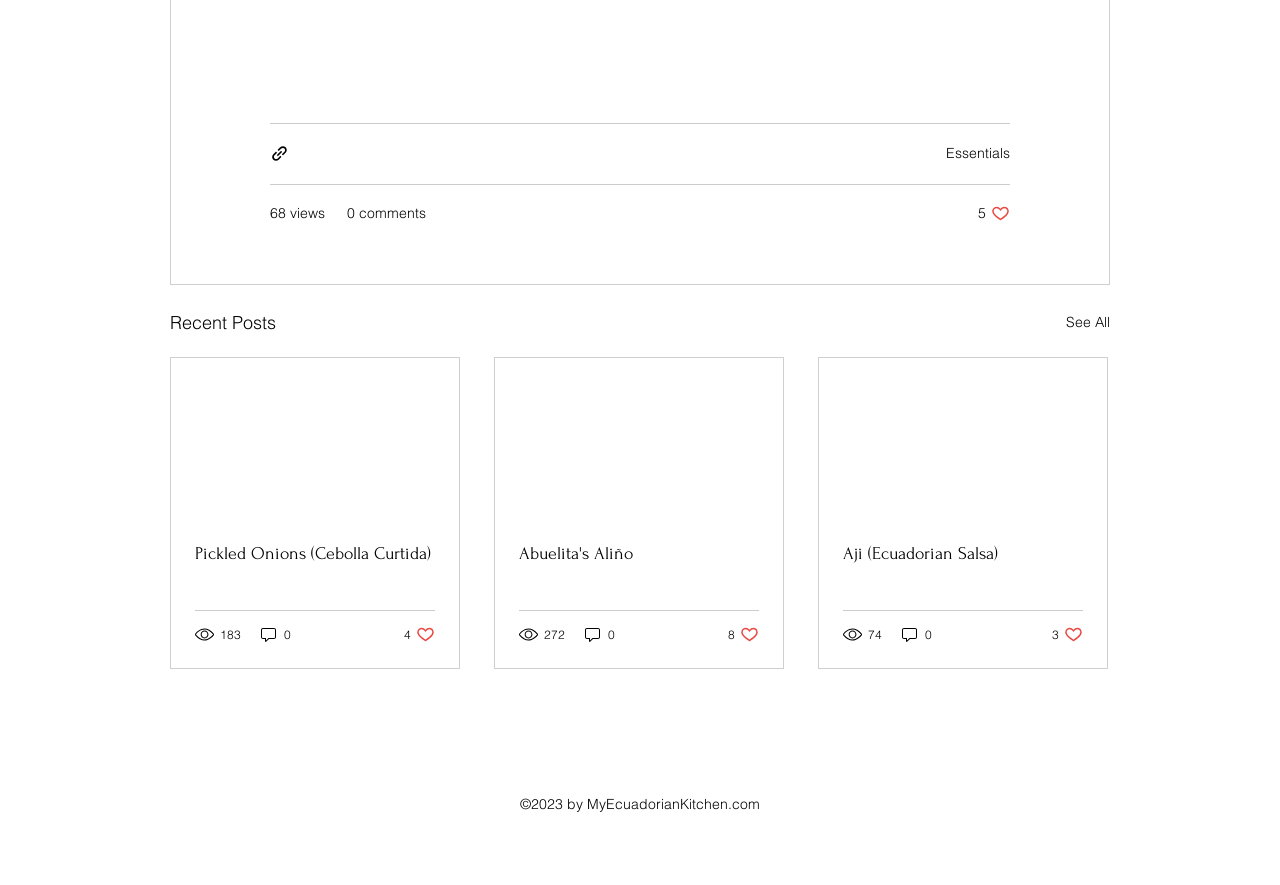Find the bounding box of the UI element described as: "0". The bounding box coordinates should be given as four float values between 0 and 1, i.e., [left, top, right, bottom].

[0.703, 0.707, 0.73, 0.728]